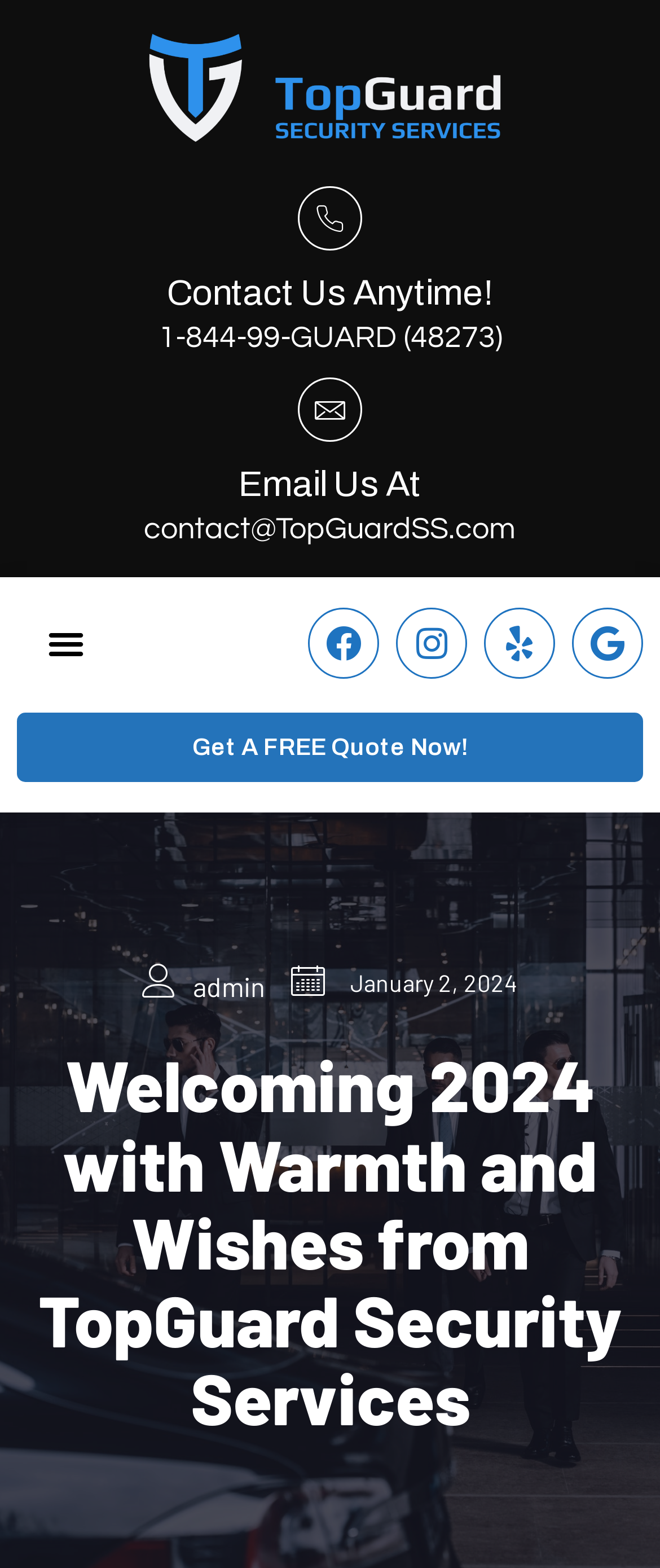What is the email address to contact TopGuard?
Please answer using one word or phrase, based on the screenshot.

contact@TopGuardSS.com